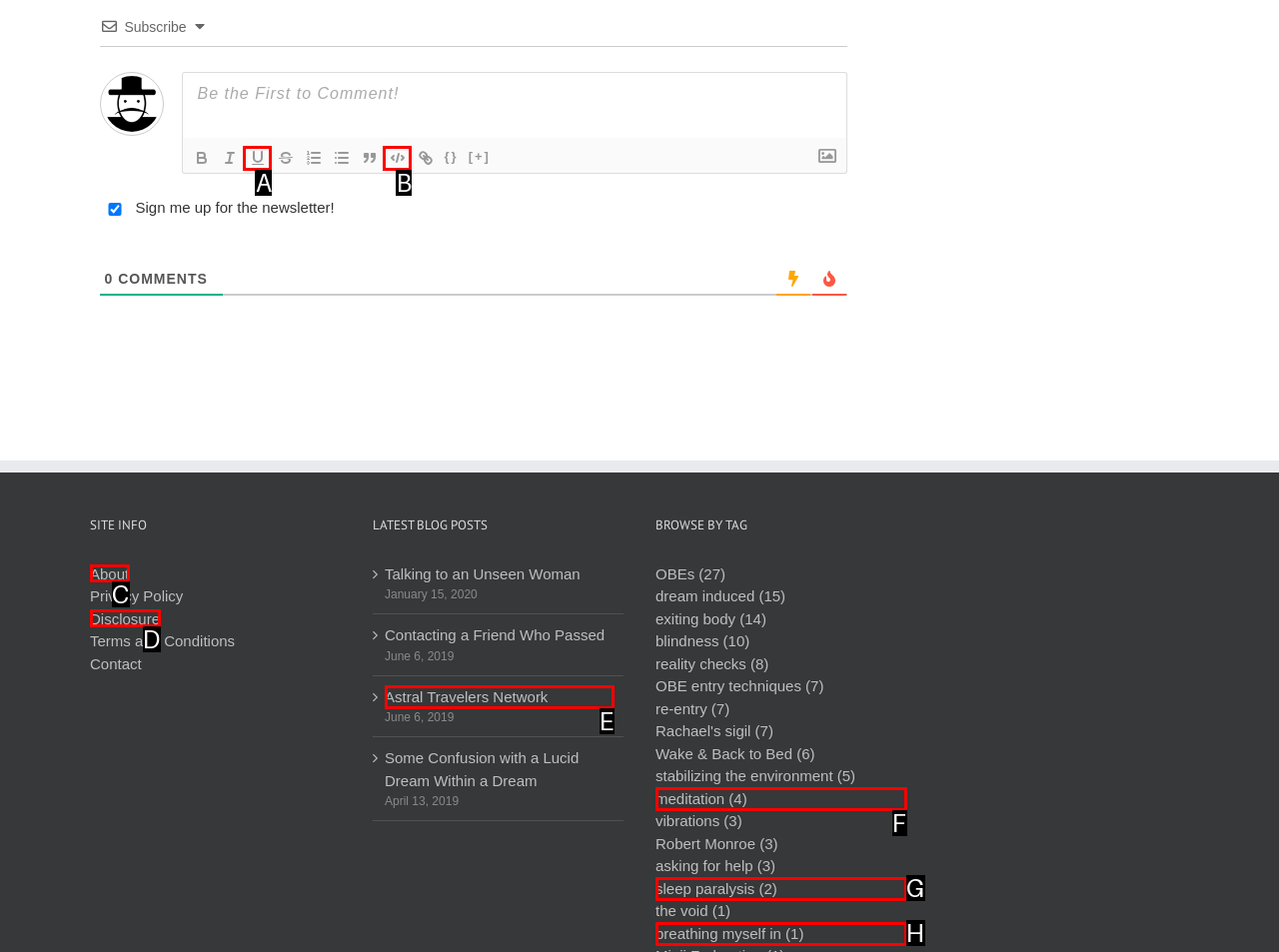Choose the letter that best represents the description: Astral Travelers Network. Answer with the letter of the selected choice directly.

E